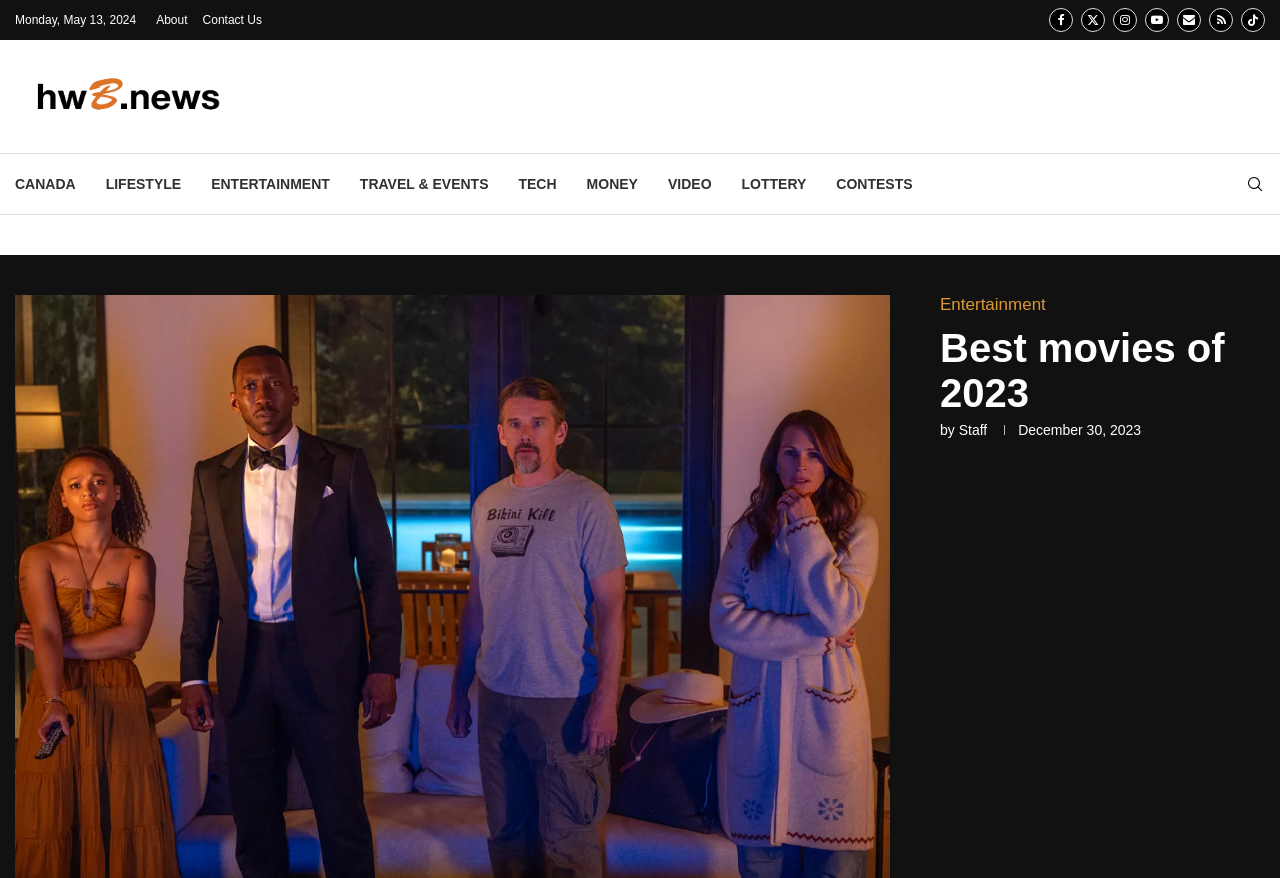Indicate the bounding box coordinates of the element that must be clicked to execute the instruction: "Search for a topic". The coordinates should be given as four float numbers between 0 and 1, i.e., [left, top, right, bottom].

[0.973, 0.201, 0.988, 0.219]